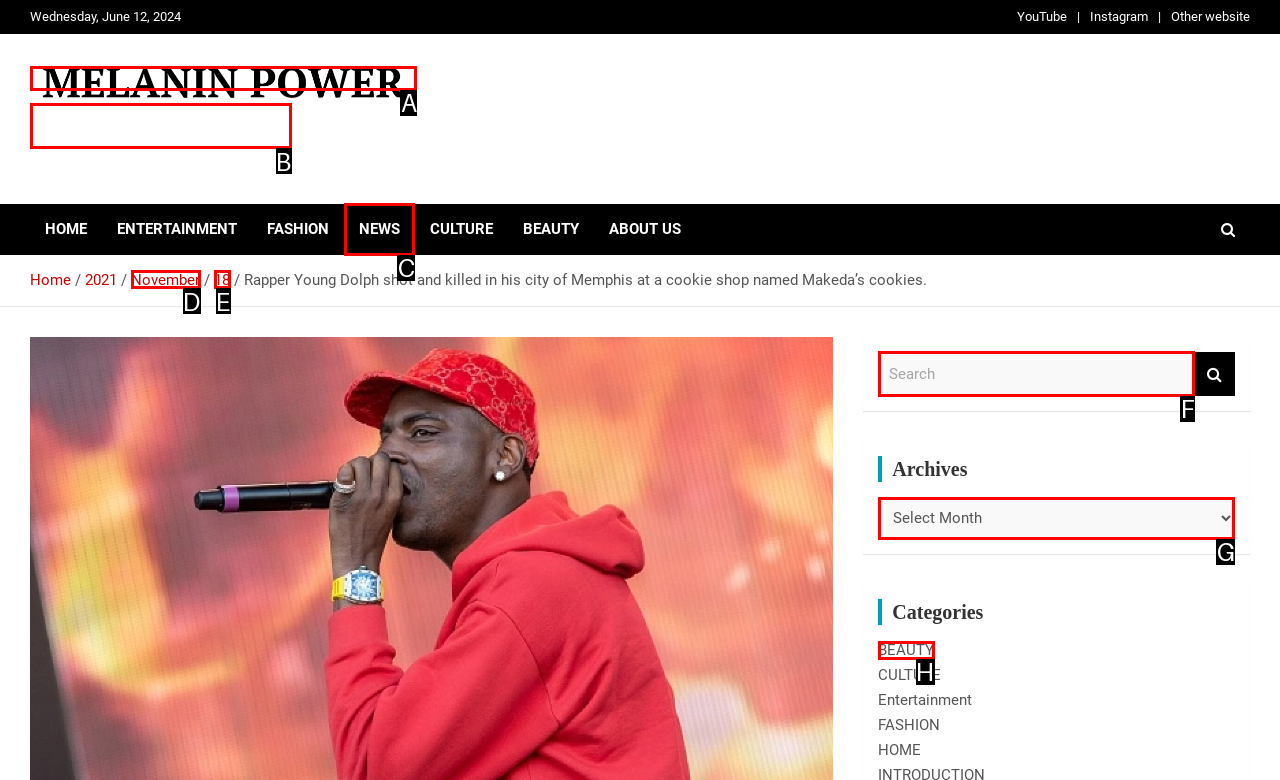Select the HTML element that needs to be clicked to carry out the task: Click on NEWS
Provide the letter of the correct option.

C